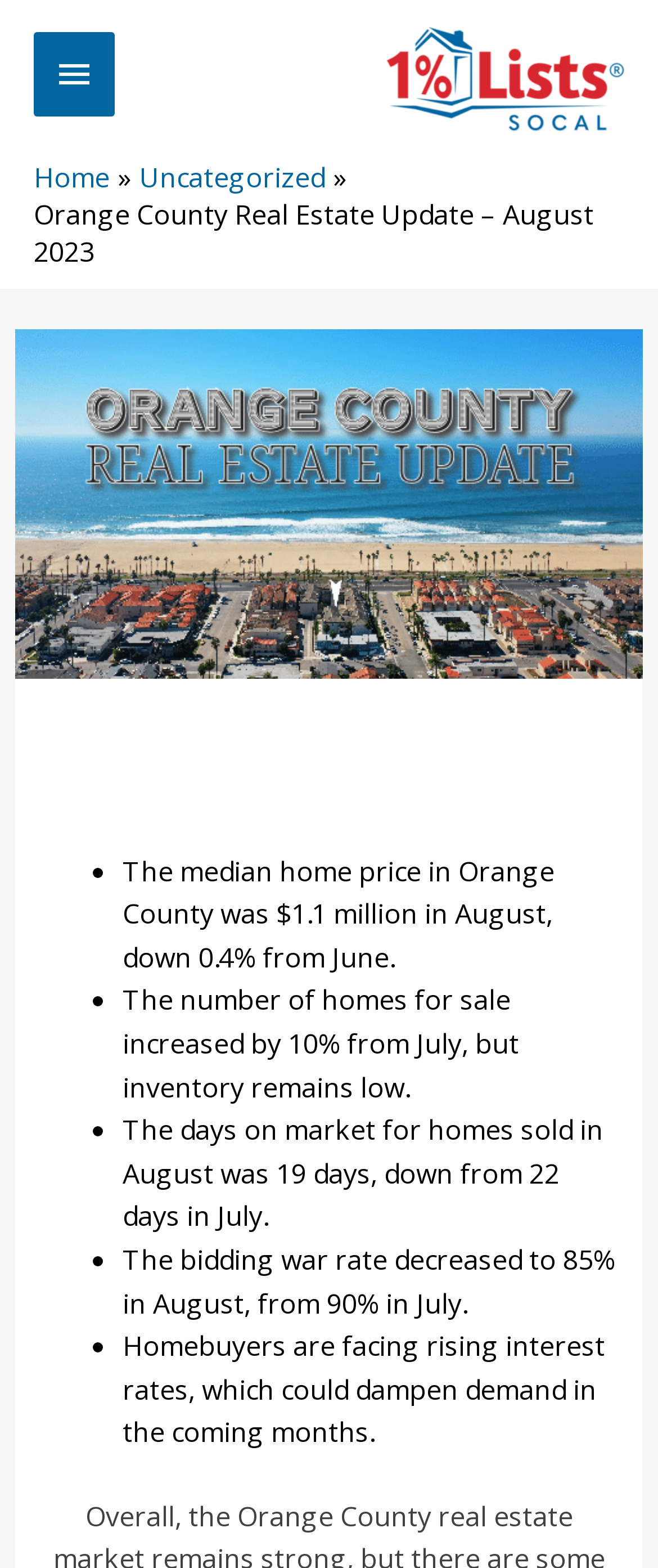How many days were homes on the market in August?
Based on the image, provide a one-word or brief-phrase response.

19 days